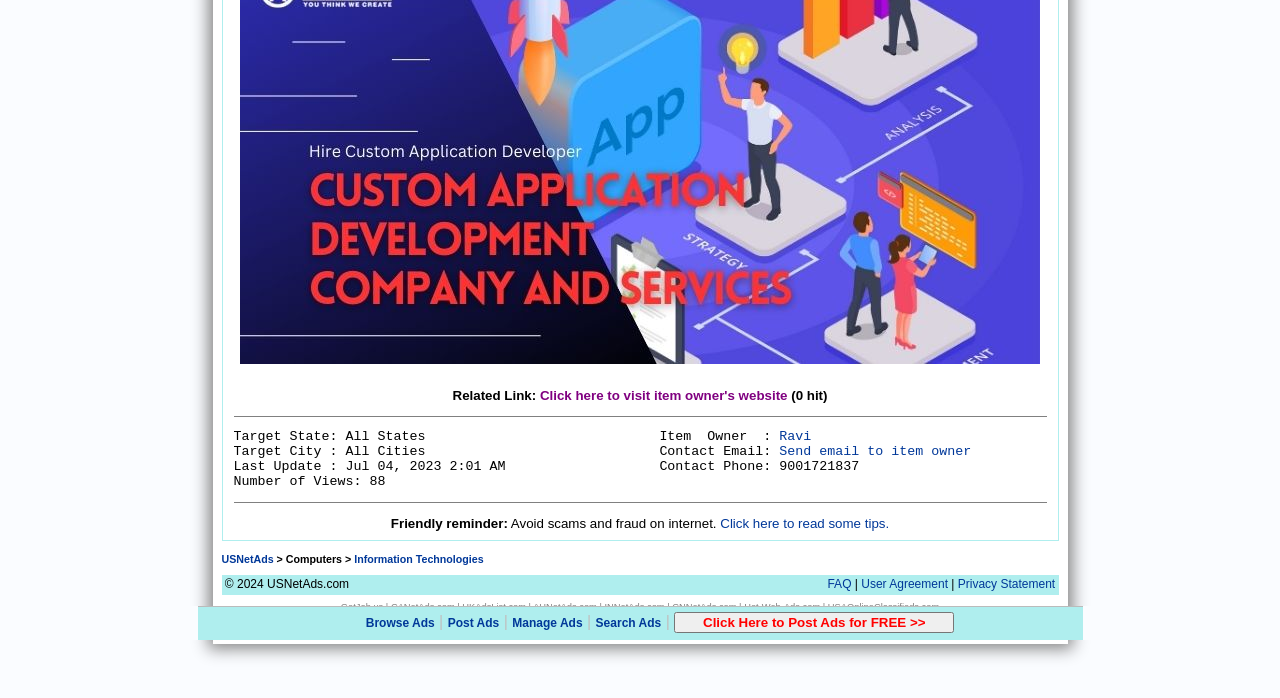Determine the bounding box for the HTML element described here: "USAOnlineClassifieds.com". The coordinates should be given as [left, top, right, bottom] with each number being a float between 0 and 1.

[0.647, 0.862, 0.734, 0.876]